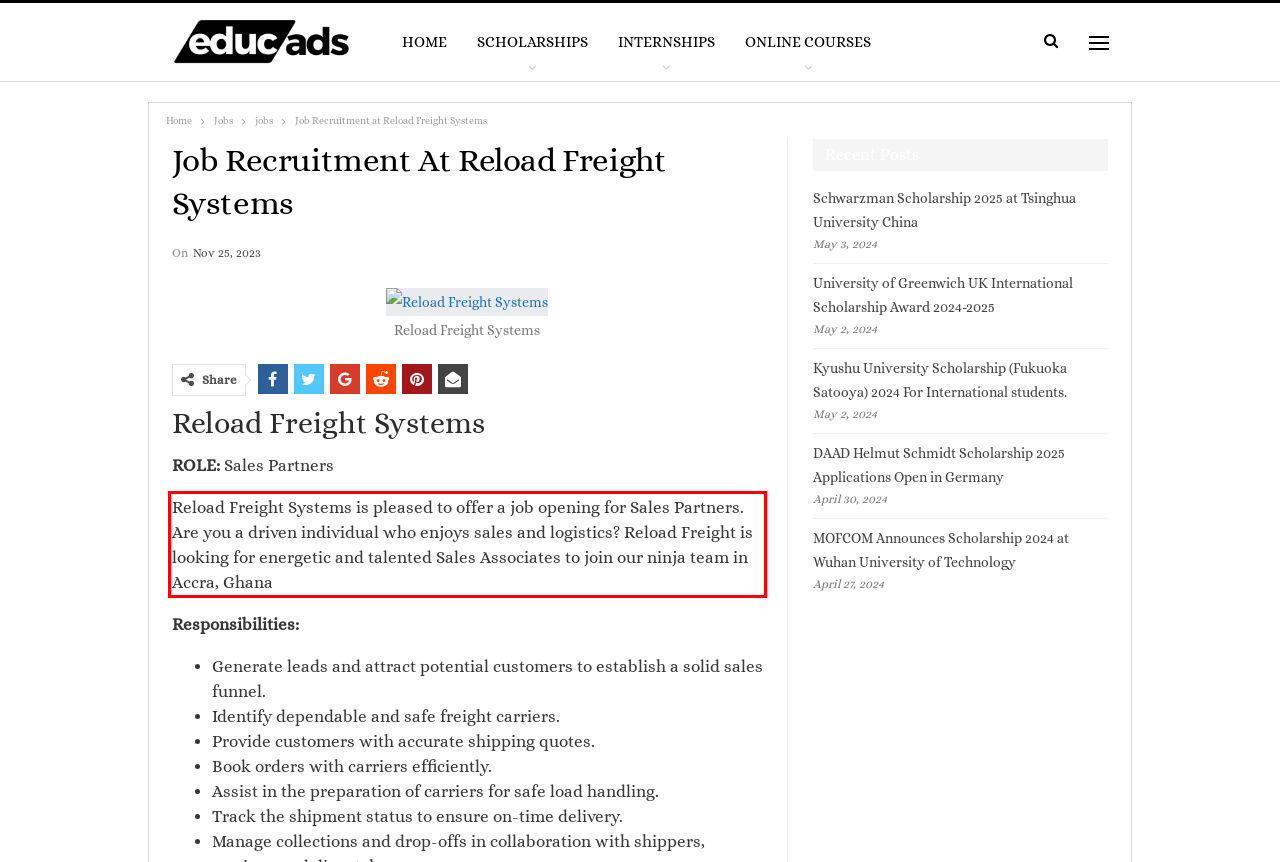Please use OCR to extract the text content from the red bounding box in the provided webpage screenshot.

Reload Freight Systems is pleased to offer a job opening for Sales Partners. Are you a driven individual who enjoys sales and logistics? Reload Freight is looking for energetic and talented Sales Associates to join our ninja team in Accra, Ghana